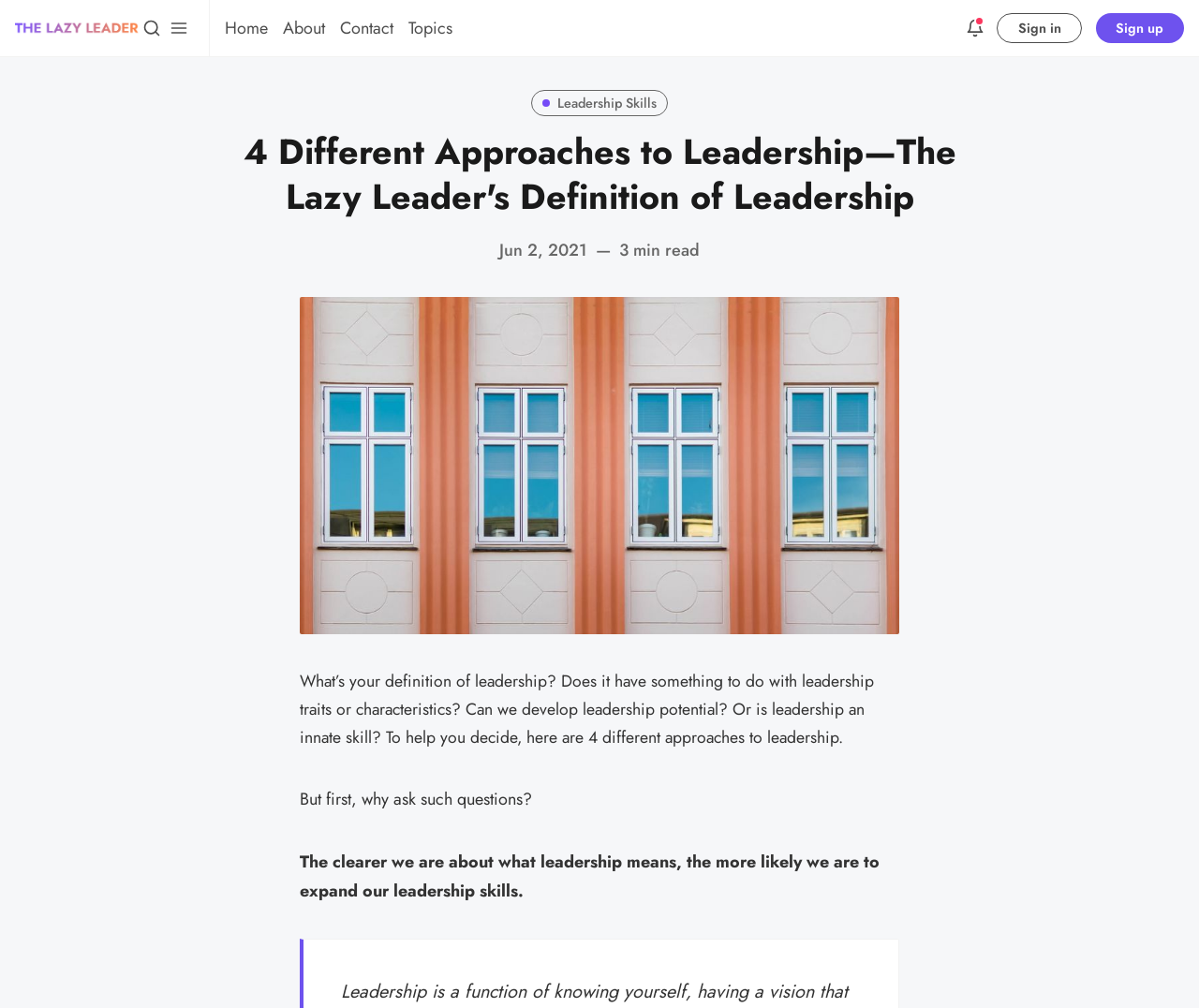Extract the bounding box coordinates for the described element: "Sign up". The coordinates should be represented as four float numbers between 0 and 1: [left, top, right, bottom].

[0.914, 0.013, 0.988, 0.043]